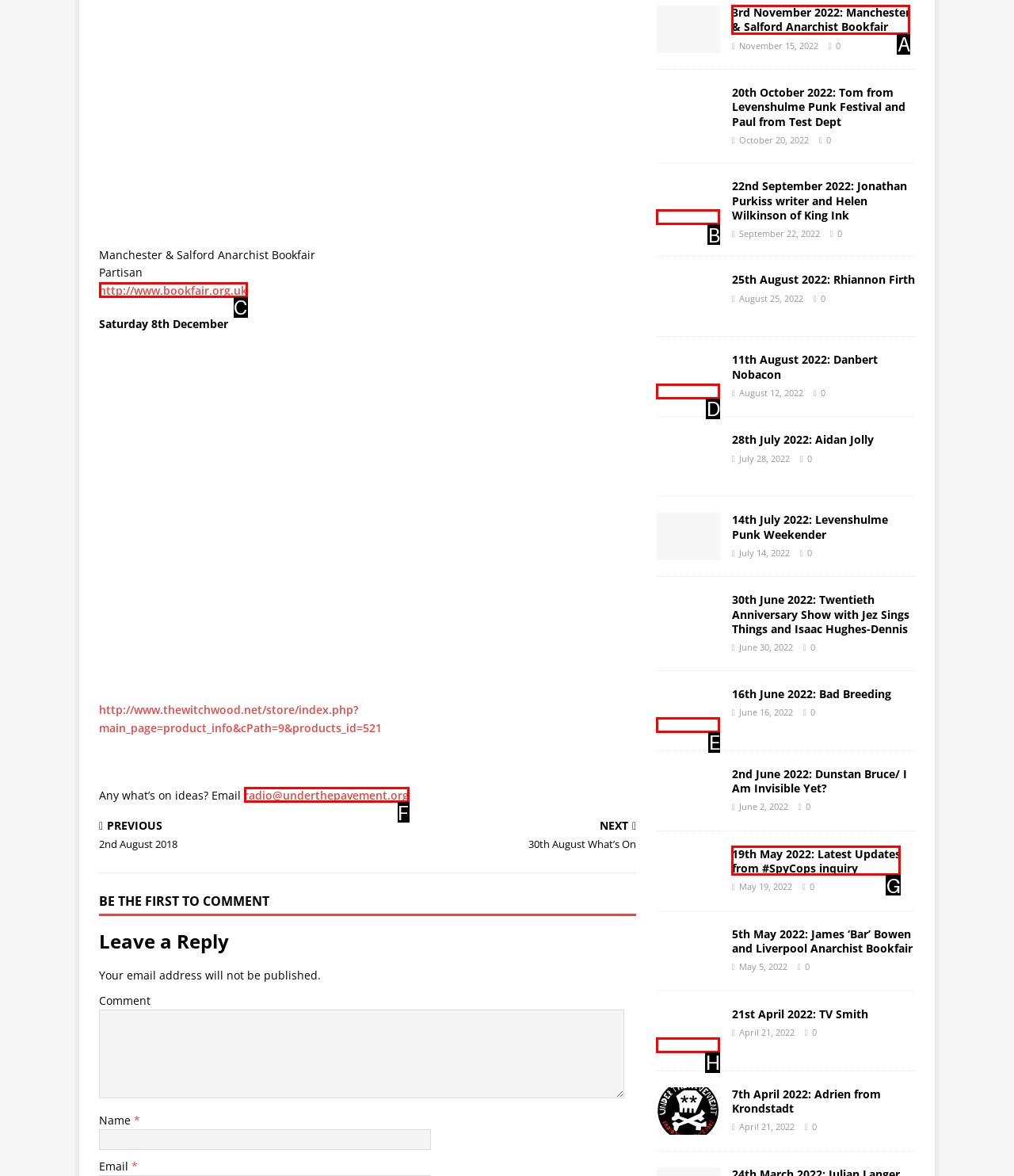Please identify the correct UI element to click for the task: Click the link to Manchester & Salford Anarchist Bookfair Respond with the letter of the appropriate option.

C